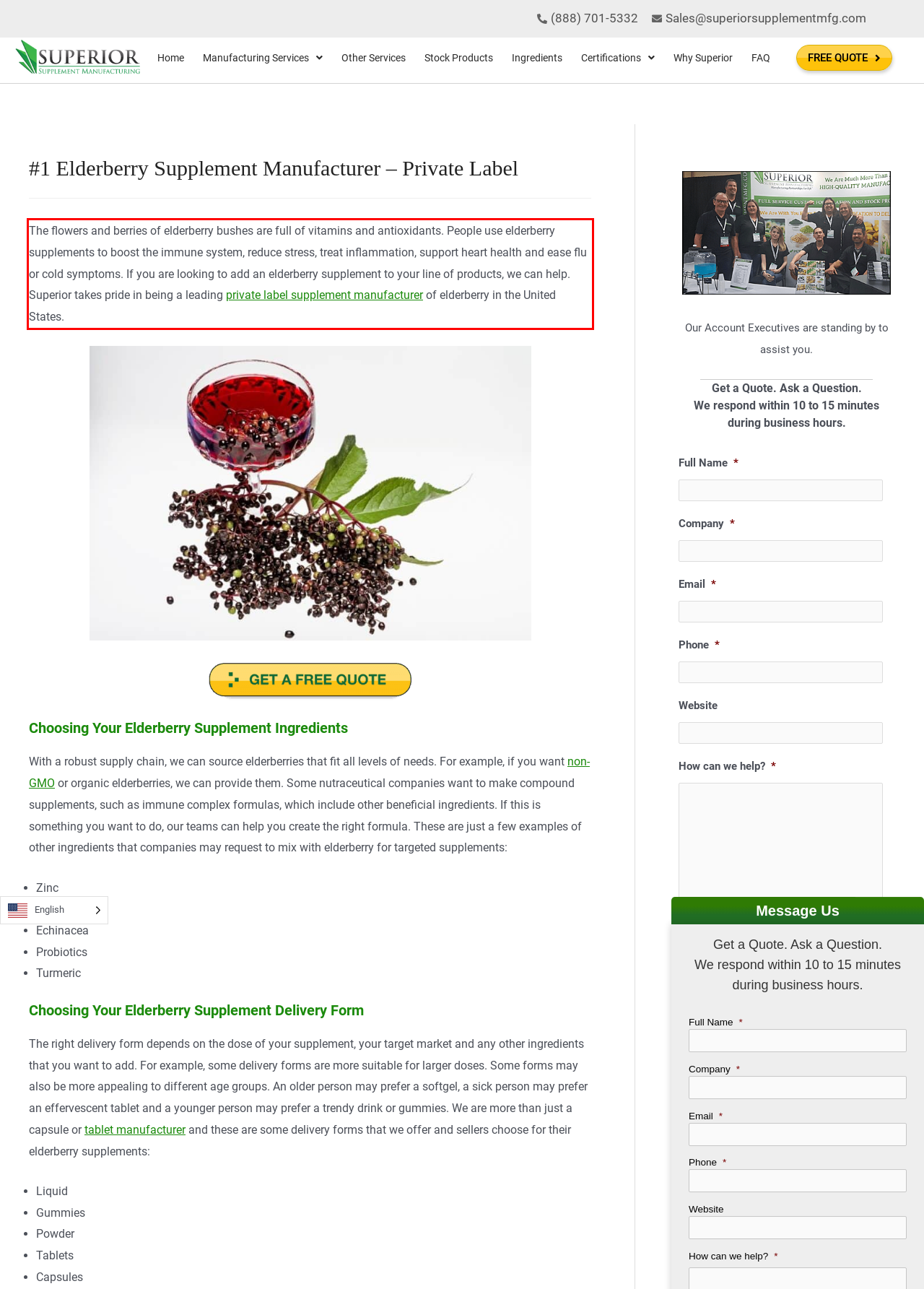Identify the text within the red bounding box on the webpage screenshot and generate the extracted text content.

The flowers and berries of elderberry bushes are full of vitamins and antioxidants. People use elderberry supplements to boost the immune system, reduce stress, treat inflammation, support heart health and ease flu or cold symptoms. If you are looking to add an elderberry supplement to your line of products, we can help. Superior takes pride in being a leading private label supplement manufacturer of elderberry in the United States.